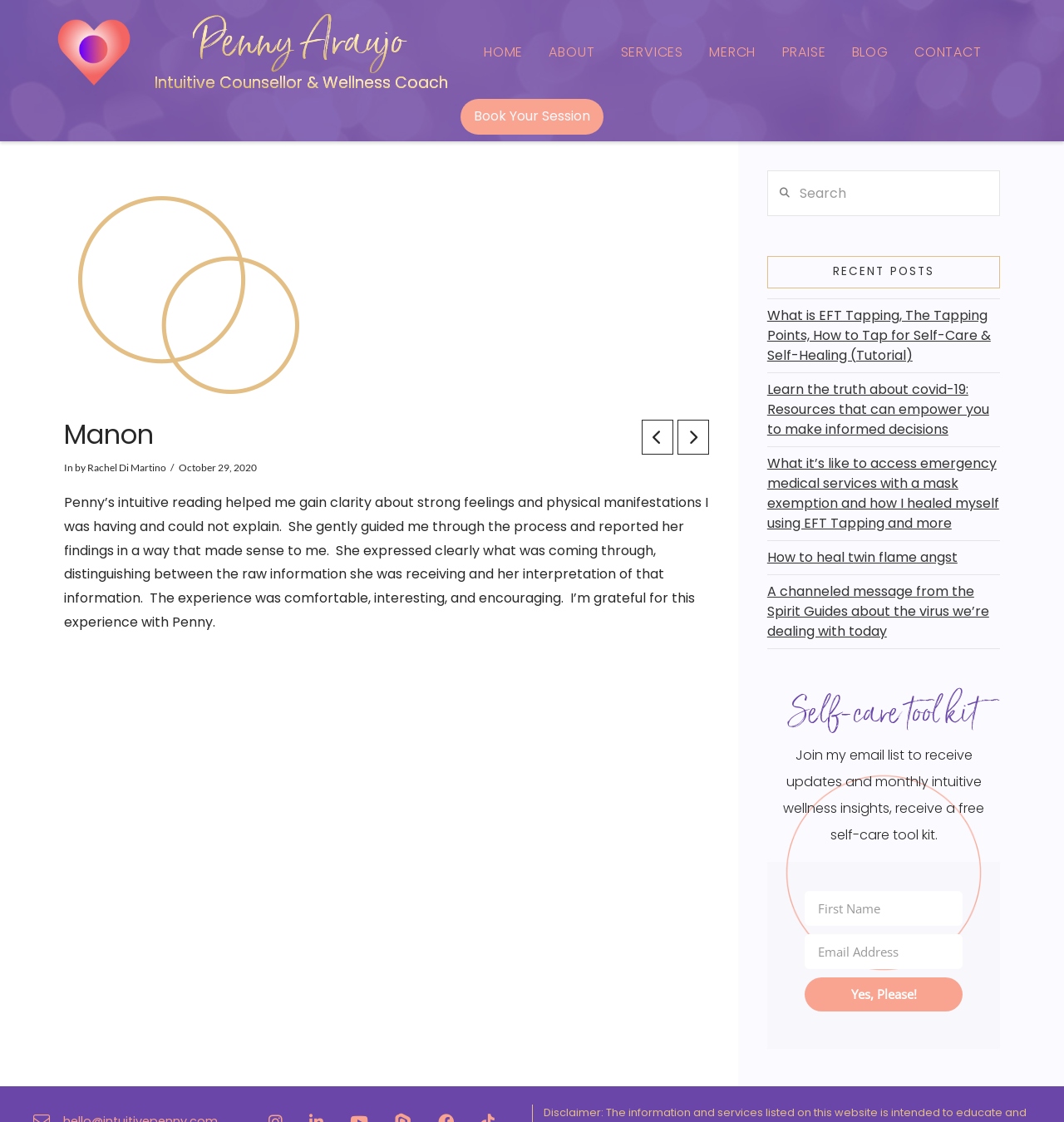Could you highlight the region that needs to be clicked to execute the instruction: "Read the 'PRAISE' page"?

[0.722, 0.029, 0.788, 0.065]